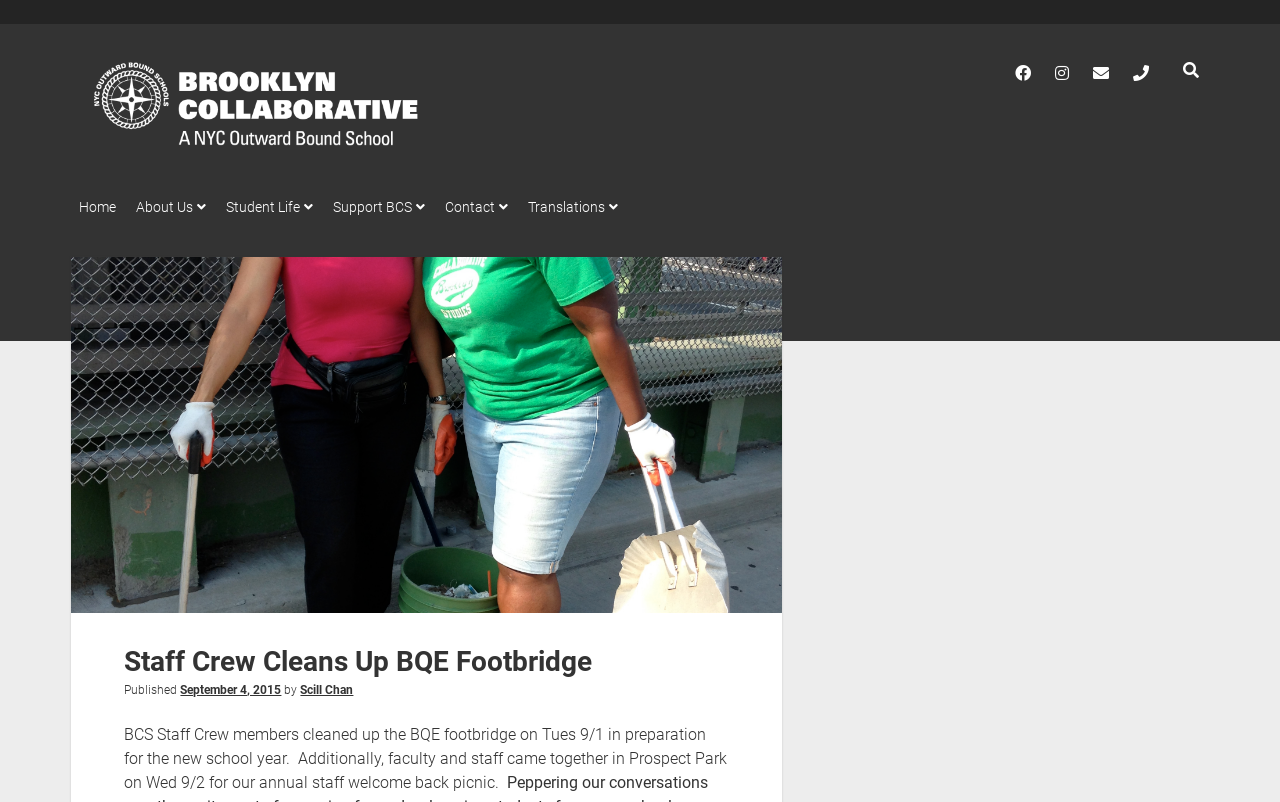Find the bounding box coordinates of the clickable area required to complete the following action: "Check the BCS Mission".

[0.108, 0.288, 0.35, 0.321]